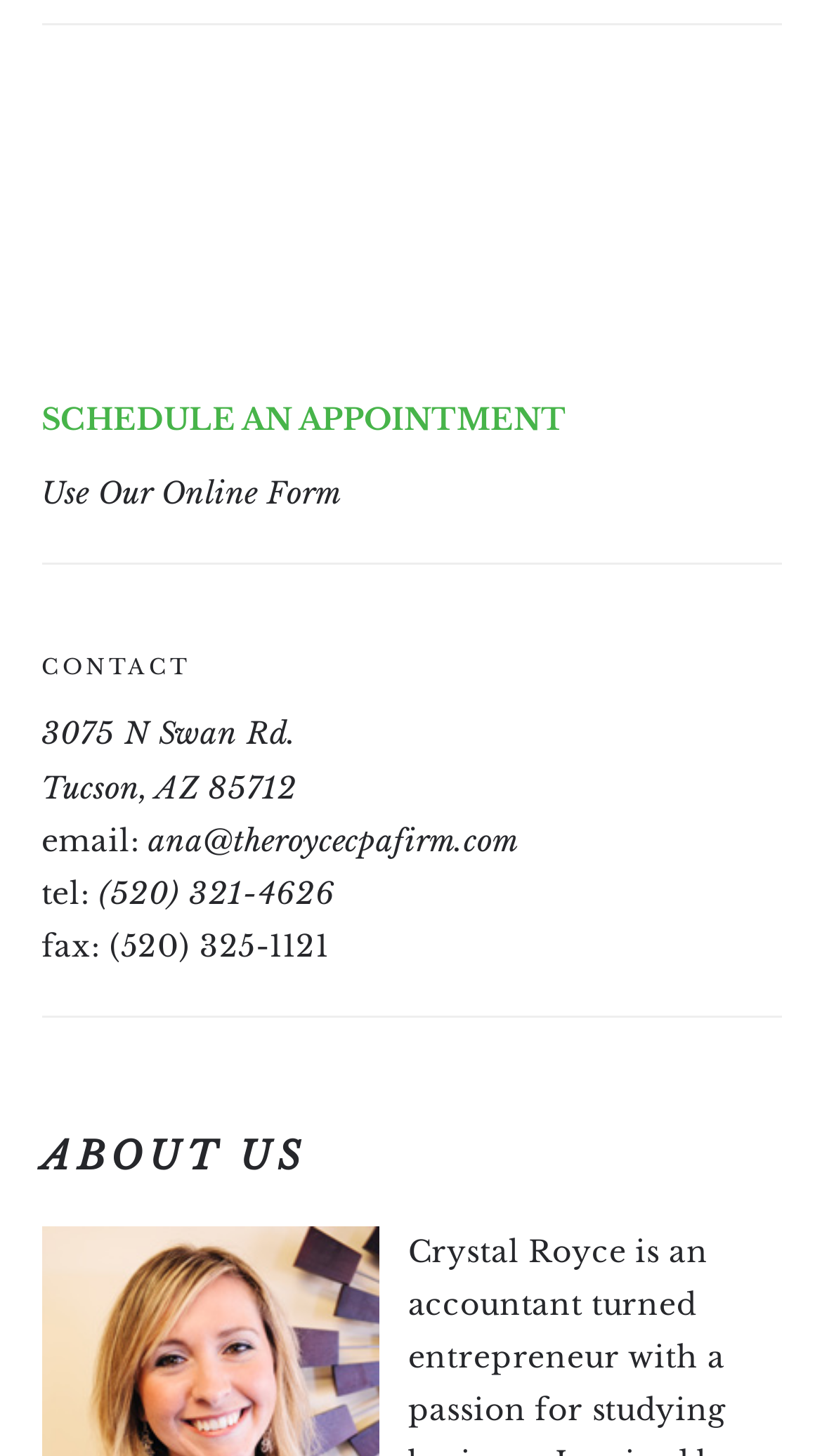What is the phone number of the firm?
Please provide a single word or phrase as the answer based on the screenshot.

(520) 321-4626